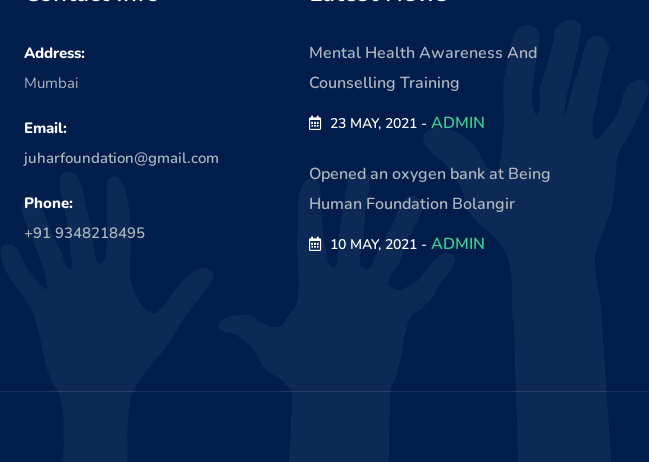Describe every detail you can see in the image.

This image features the "Contact Info" section of the Juhar Foundation's website. It prominently displays their address location in Mumbai, along with vital communication details such as an email address: juharfoundation@gmail.com and a contact phone number: +91 9348218495. Beneath this information, the "Latest News" segment highlights important updates, including a recent event on May 23, 2021, focusing on mental health awareness and counseling training, and another update from May 10, 2021, regarding the opening of an oxygen bank at the Being Human Foundation in Bolangir. The background enhances the visibility of the text with a design featuring abstract human hands, symbolizing support and outreach efforts in the community.